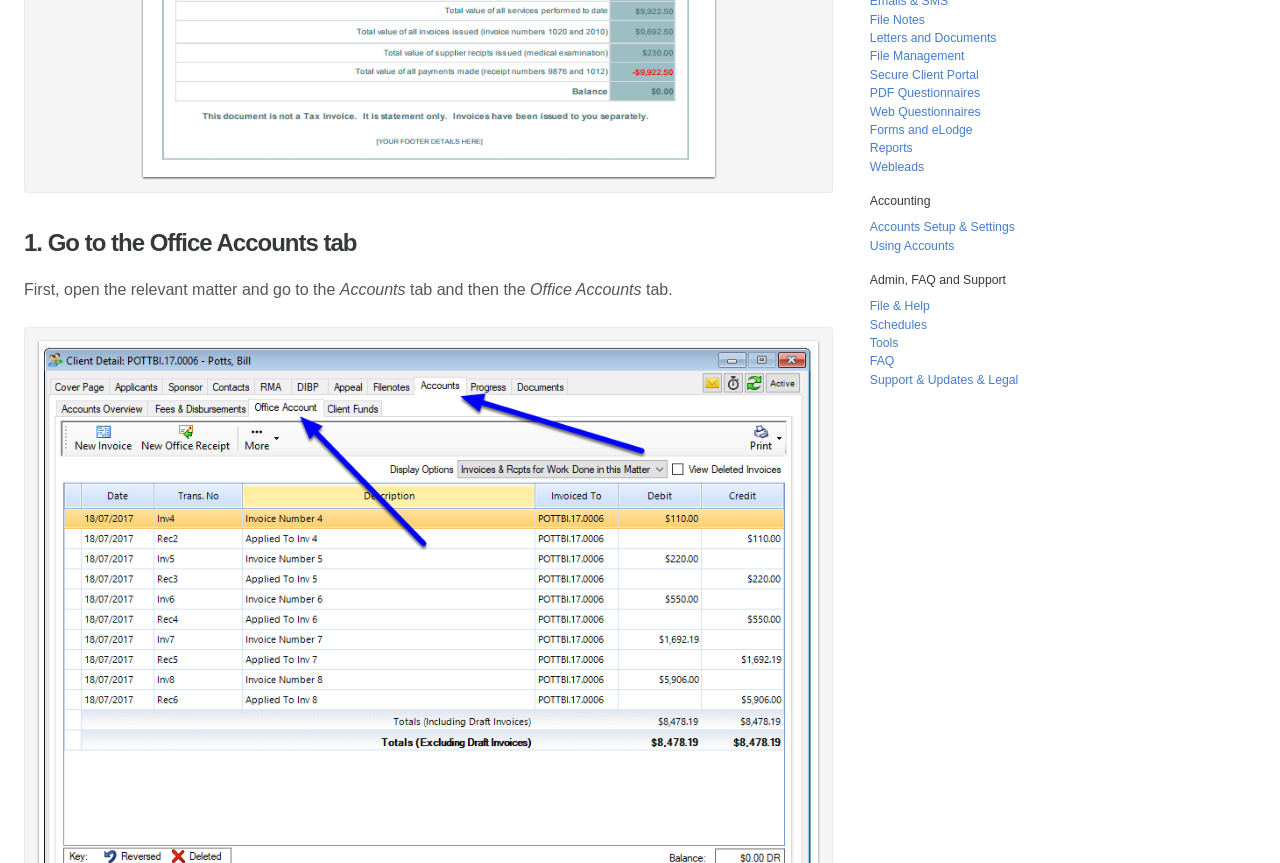Please find the bounding box coordinates of the clickable region needed to complete the following instruction: "View Reports". The bounding box coordinates must consist of four float numbers between 0 and 1, i.e., [left, top, right, bottom].

[0.68, 0.164, 0.713, 0.18]